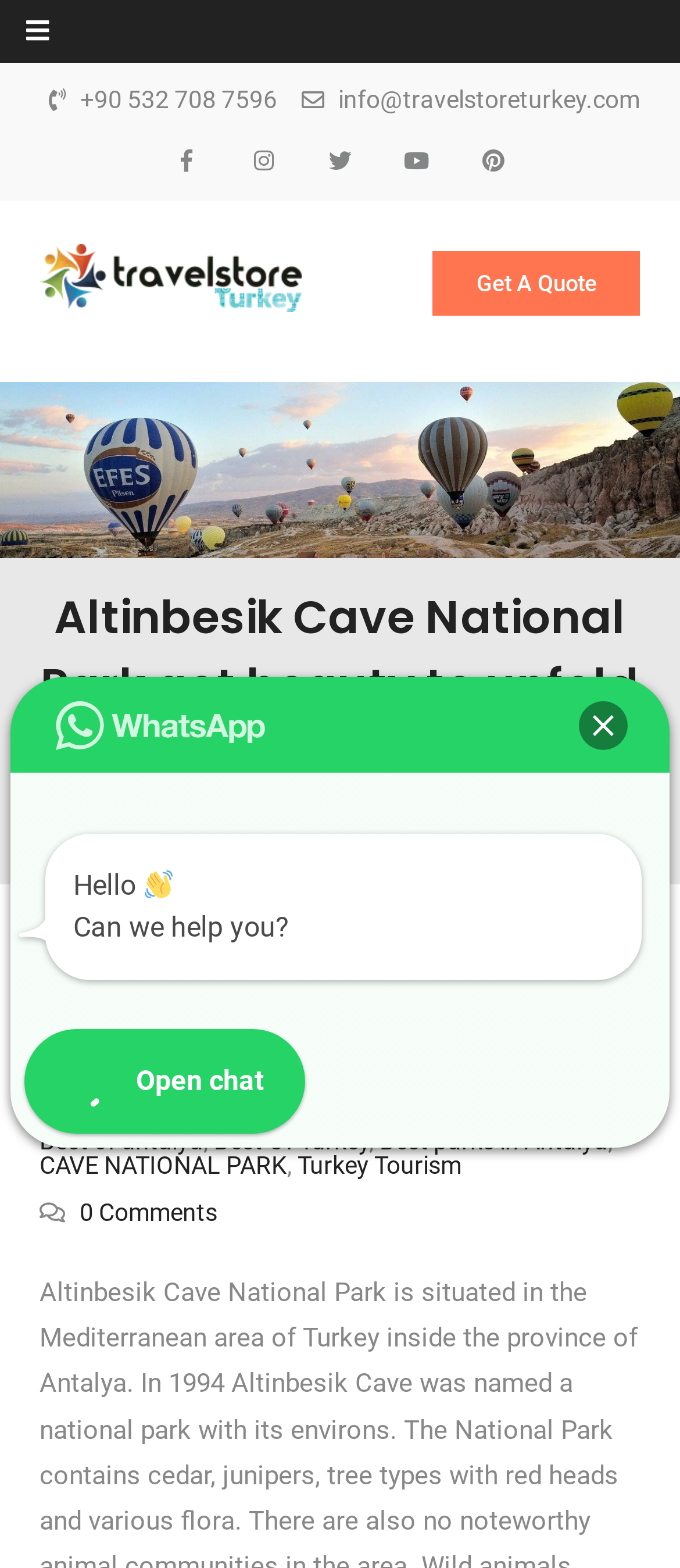Give a one-word or short phrase answer to this question: 
What is the email address of Travel Store Turkey?

info@travelstoreturkey.com